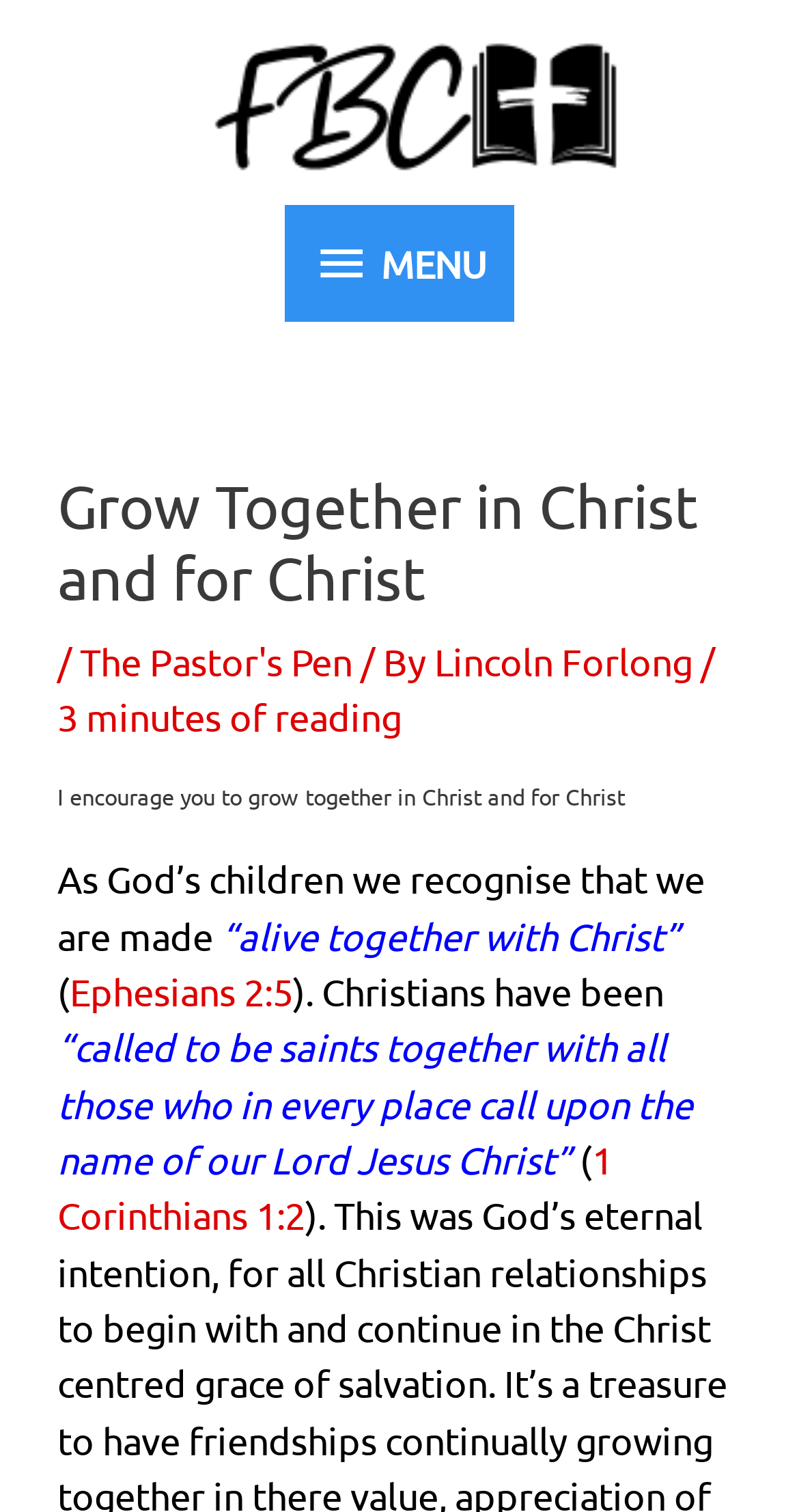Given the webpage screenshot, identify the bounding box of the UI element that matches this description: "Ephesians 2:5".

[0.087, 0.641, 0.367, 0.67]